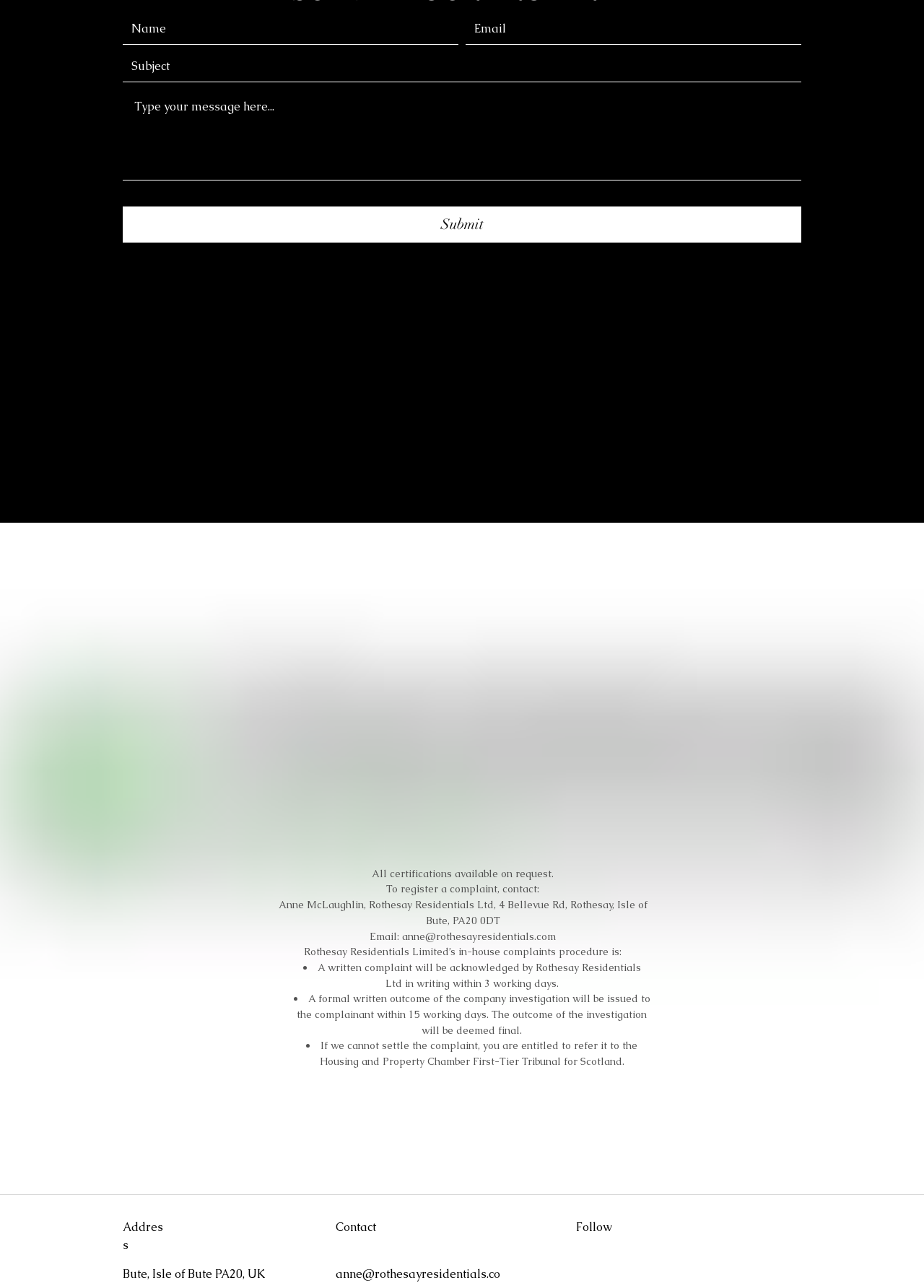Identify the bounding box coordinates necessary to click and complete the given instruction: "Click the Submit button".

[0.133, 0.16, 0.867, 0.188]